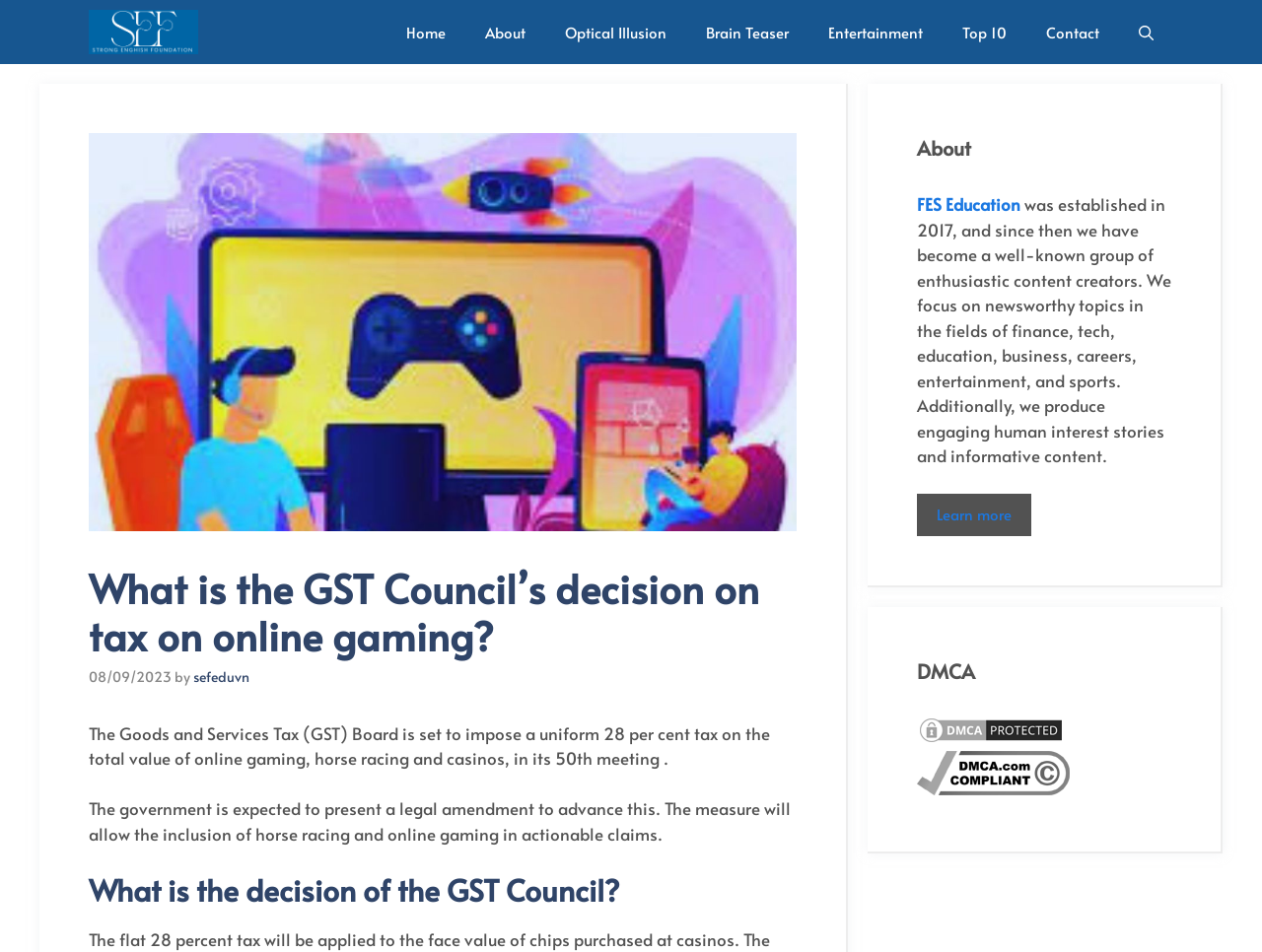Respond with a single word or phrase to the following question:
What is FES Education?

A group of content creators